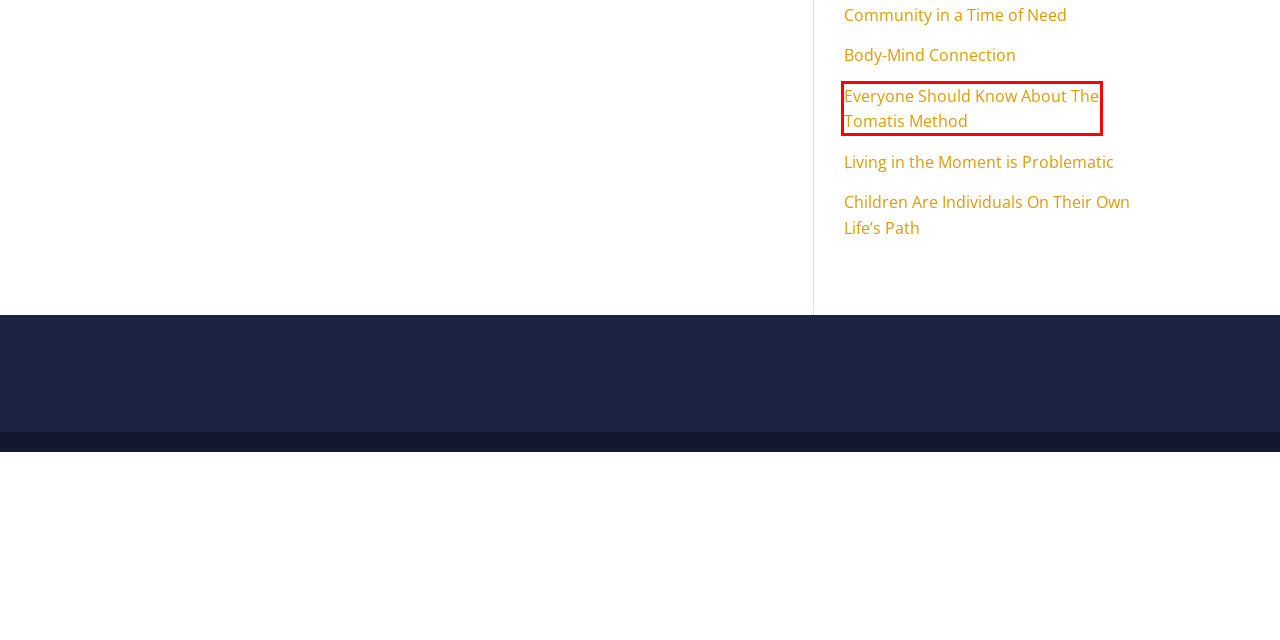Provided is a screenshot of a webpage with a red bounding box around an element. Select the most accurate webpage description for the page that appears after clicking the highlighted element. Here are the candidates:
A. Body-Mind Connection - Ellen Tadd
B. Everyone Should Know About The Tomatis Method - Ellen Tadd
C. Home Page - Ellen Tadd
D. Press - Ellen Tadd
E. Contact Information - Ellen Tadd
F. Community in a Time of Need - Ellen Tadd
G. Living in the Moment is Problematic - Ellen Tadd
H. Children Are Individuals On Their Own Life’s Path - Ellen Tadd

B